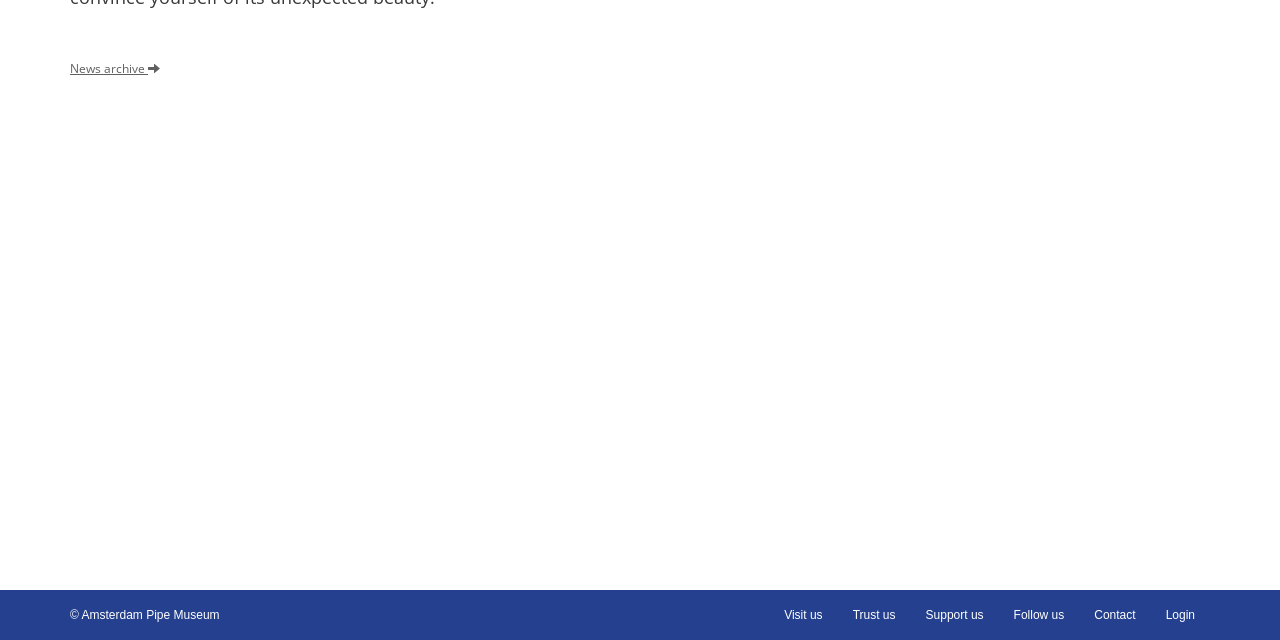Provide the bounding box coordinates, formatted as (top-left x, top-left y, bottom-right x, bottom-right y), with all values being floating point numbers between 0 and 1. Identify the bounding box of the UI element that matches the description: Support us

[0.711, 0.922, 0.78, 1.0]